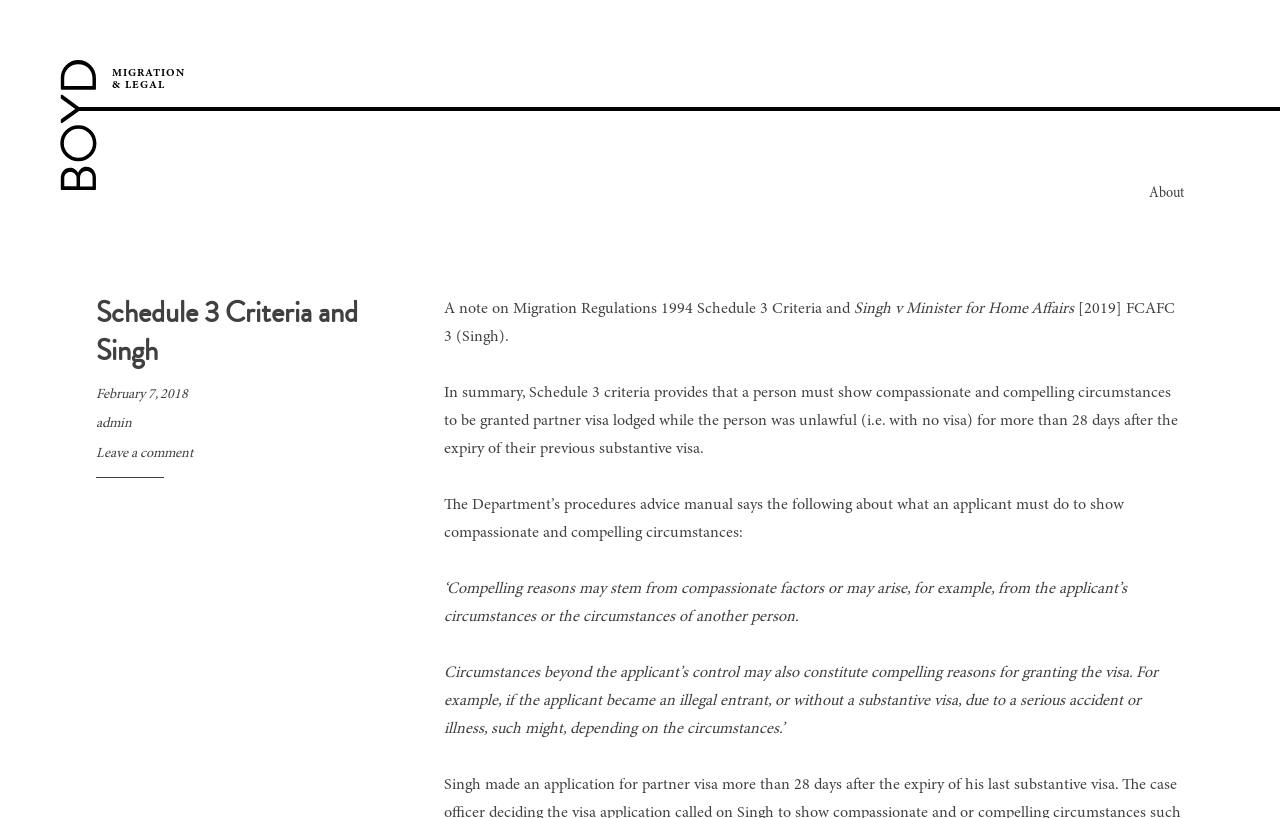Refer to the image and answer the question with as much detail as possible: What is the date of the article?

The webpage contains a link to the article's date, labeled as 'February 7, 2018', indicating that the article was published on this date.